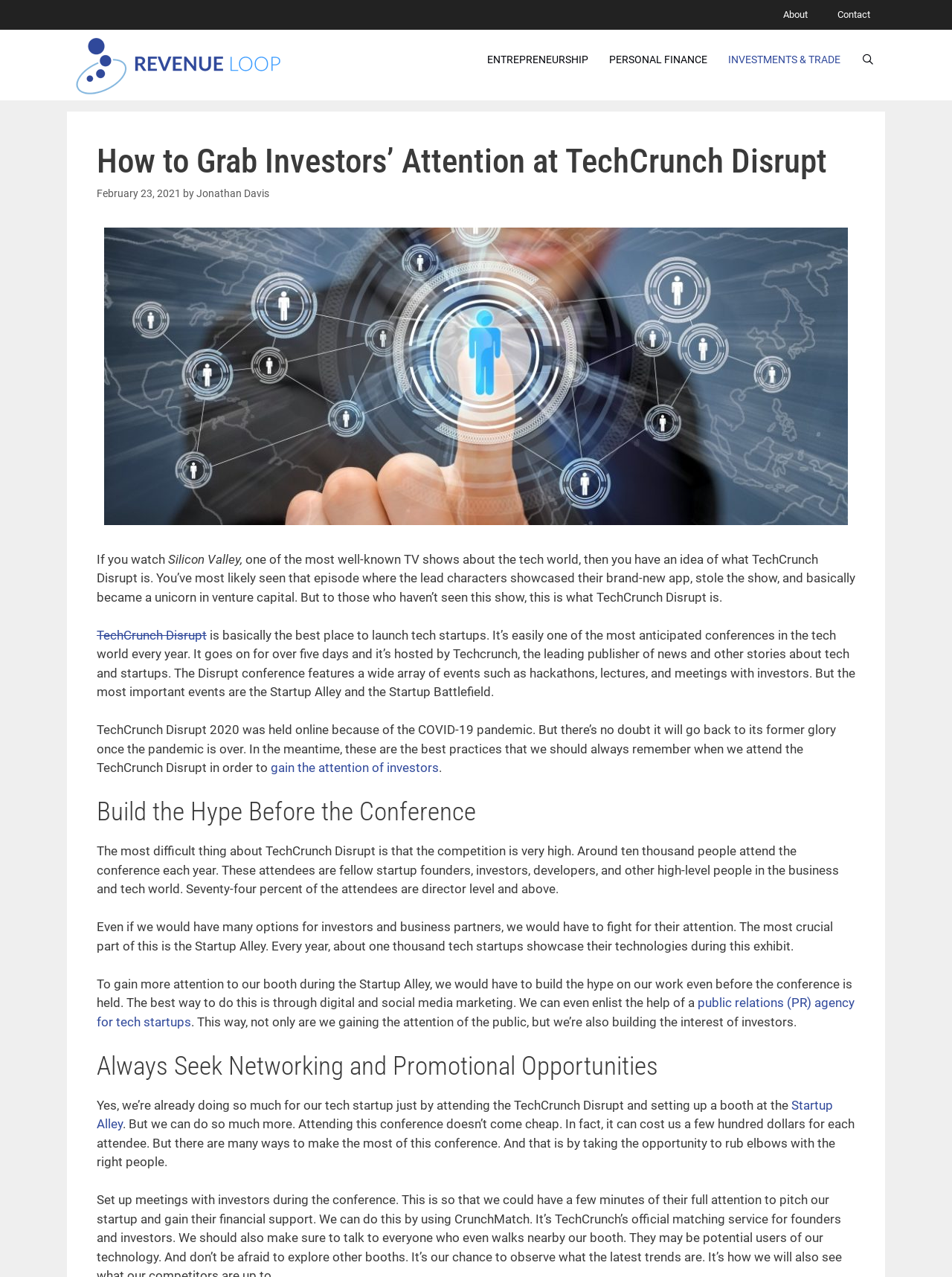Please specify the bounding box coordinates in the format (top-left x, top-left y, bottom-right x, bottom-right y), with values ranging from 0 to 1. Identify the bounding box for the UI component described as follows: gain the attention of investors

[0.284, 0.595, 0.461, 0.607]